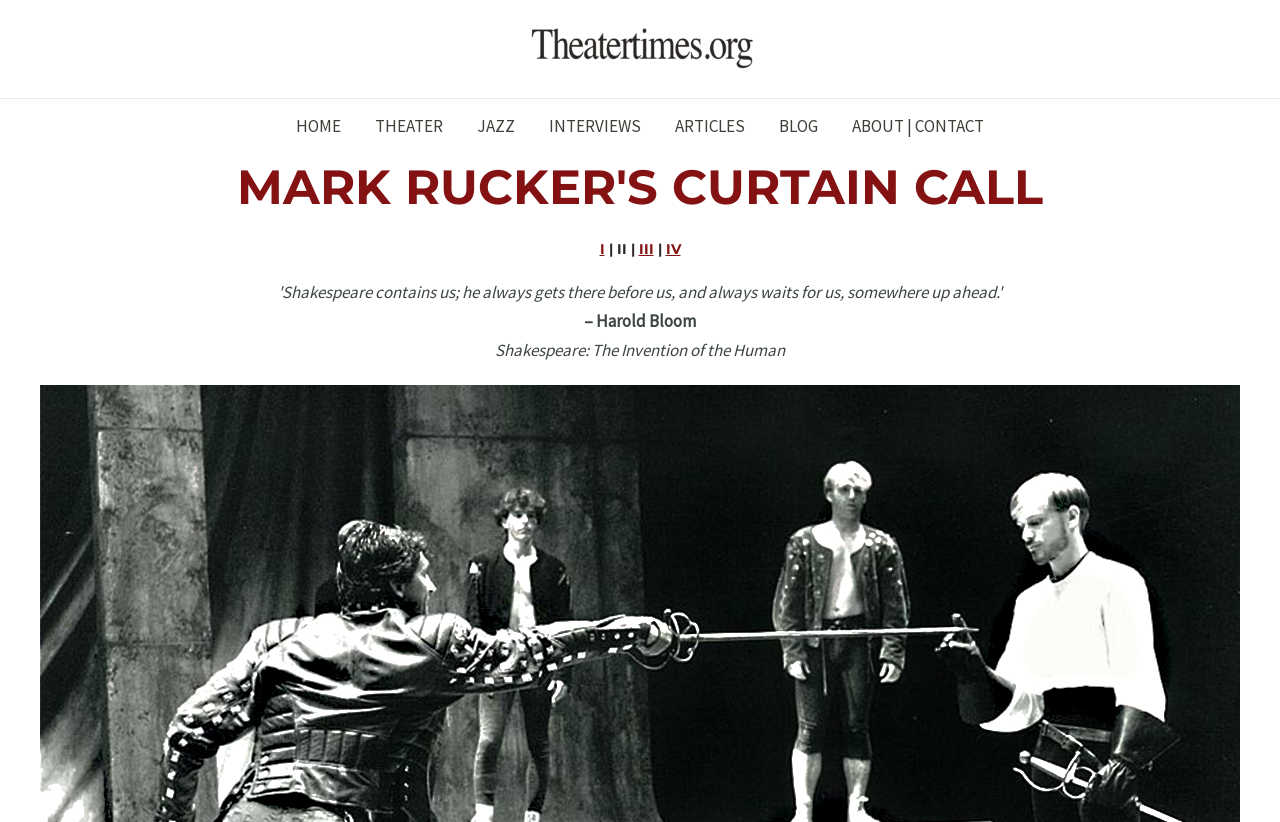From the details in the image, provide a thorough response to the question: What is the title of the book mentioned on the page?

I found this title by looking at the StaticText element 'Shakespeare: The Invention of the Human' which suggests that this is the title of the book mentioned on the page.